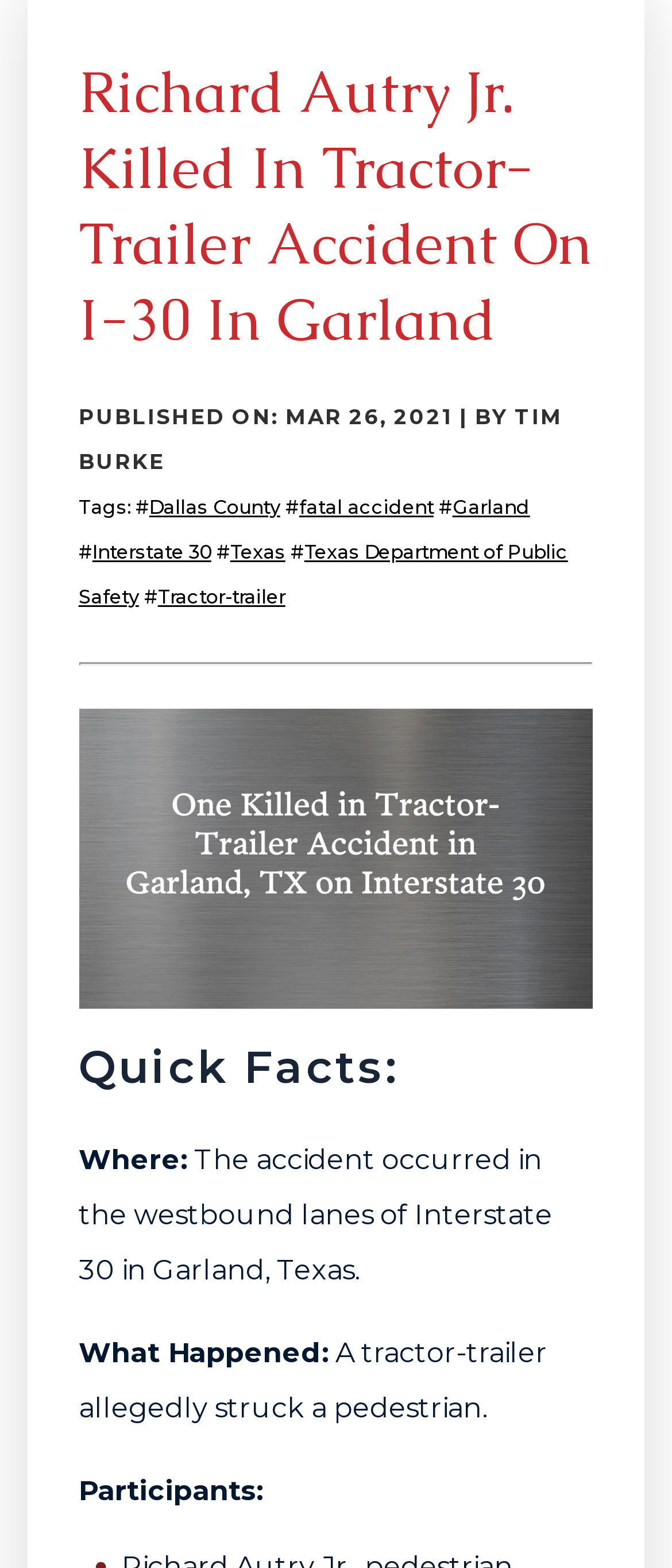Given the element description: "Jack Monohan", predict the bounding box coordinates of this UI element. The coordinates must be four float numbers between 0 and 1, given as [left, top, right, bottom].

None